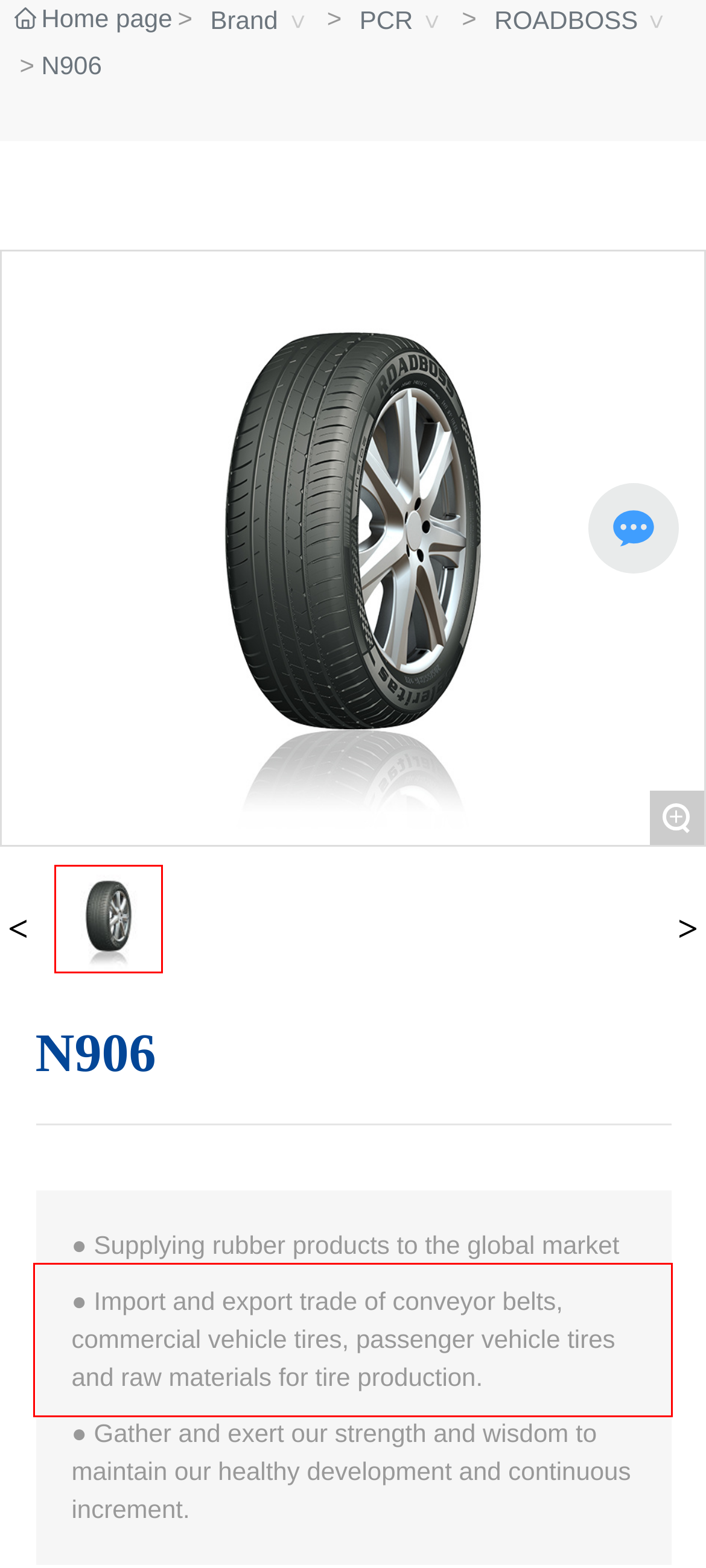Given a screenshot of a webpage with a red bounding box, please identify and retrieve the text inside the red rectangle.

● Import and export trade of conveyor belts, commercial vehicle tires, passenger vehicle tires and raw materials for tire production.